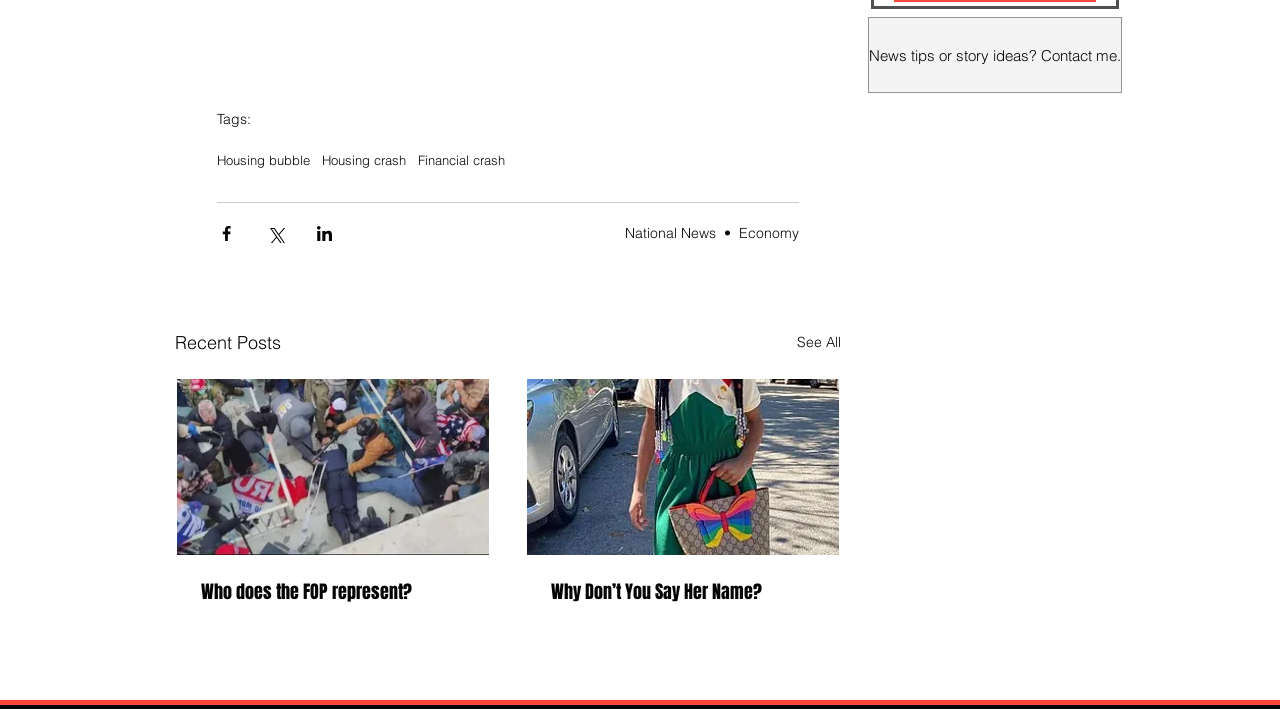Answer the question using only one word or a concise phrase: What is the first tag listed?

Housing bubble